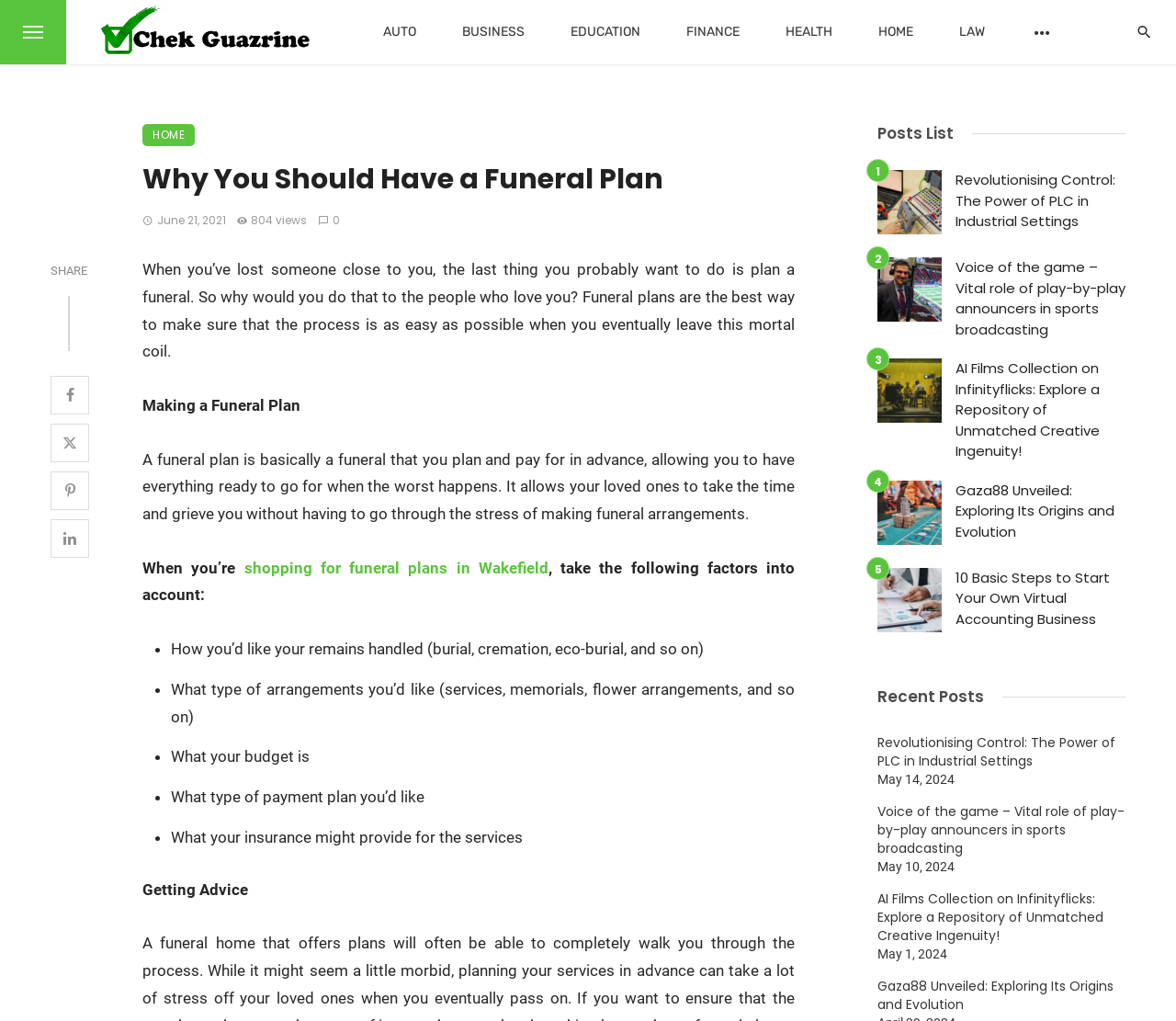Determine the bounding box coordinates of the clickable element to achieve the following action: 'Learn about our services'. Provide the coordinates as four float values between 0 and 1, formatted as [left, top, right, bottom].

None